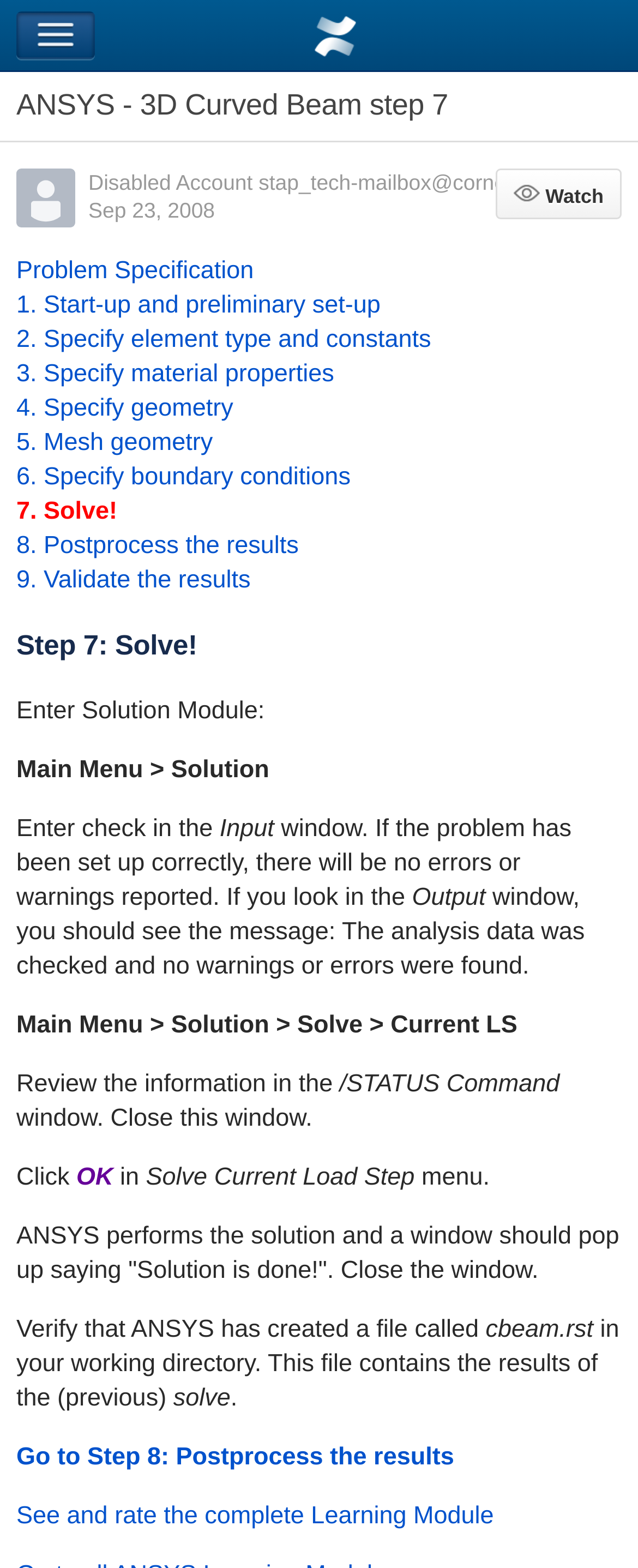Identify the coordinates of the bounding box for the element that must be clicked to accomplish the instruction: "Go to Step 8: Postprocess the results".

[0.026, 0.92, 0.712, 0.938]